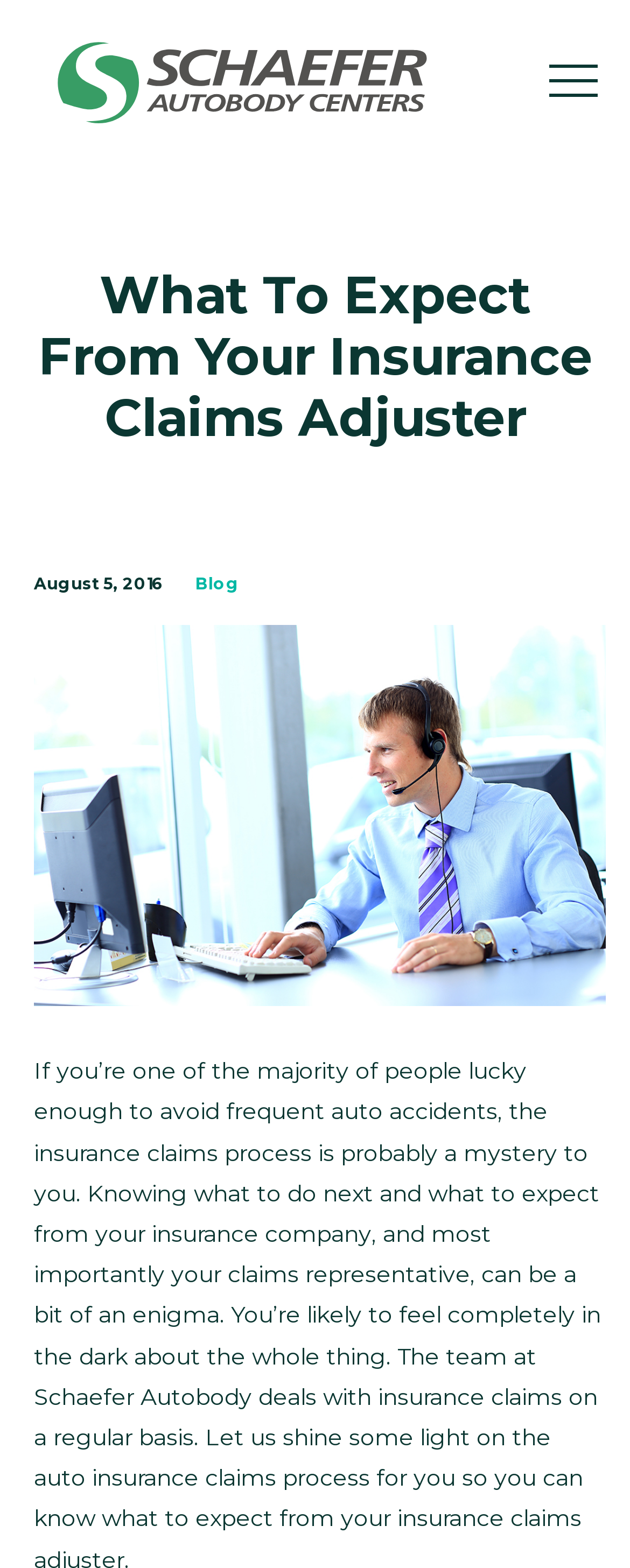Locate the bounding box coordinates for the element described below: "aria-label="Toggle navigation"". The coordinates must be four float values between 0 and 1, formatted as [left, top, right, bottom].

[0.856, 0.03, 0.964, 0.073]